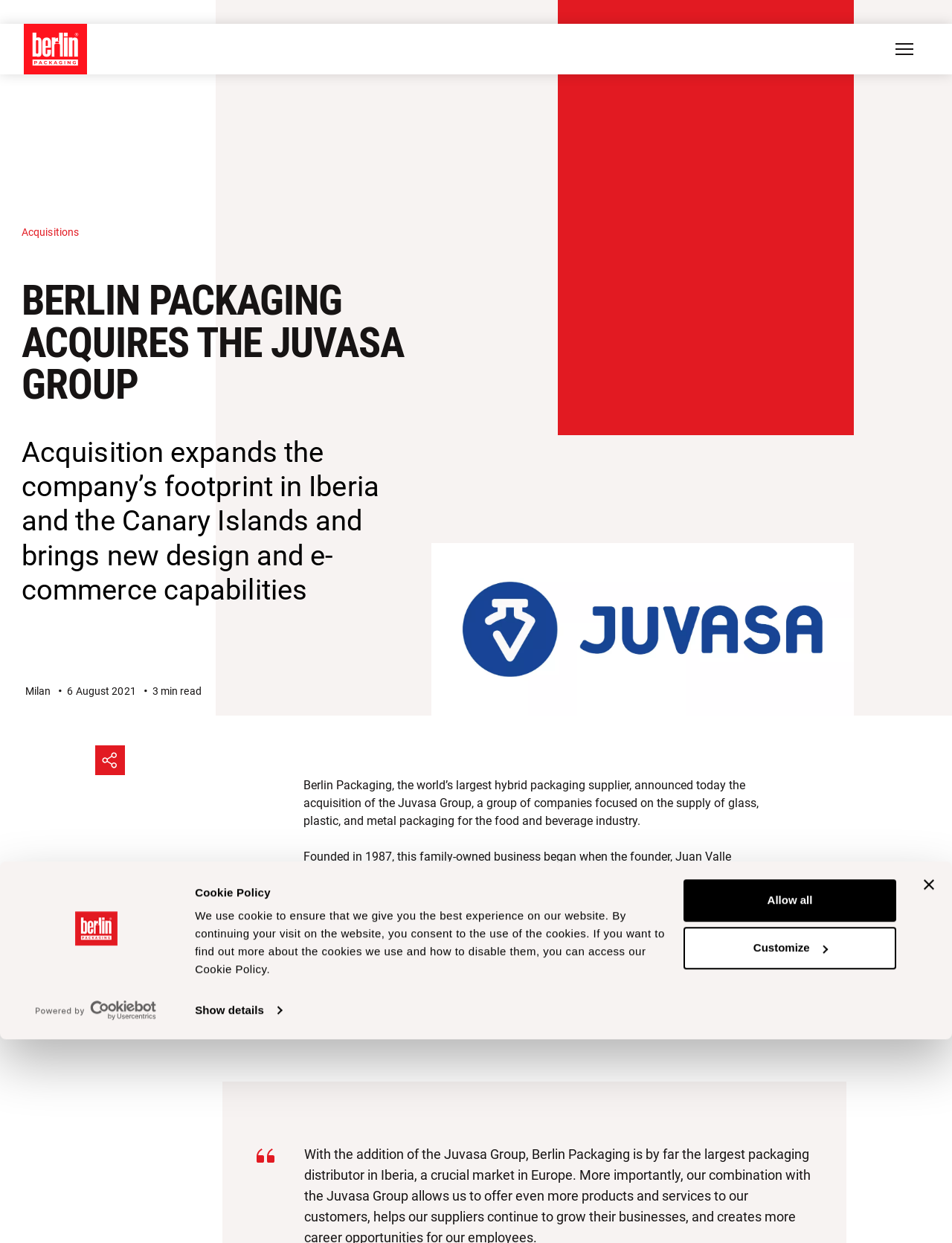Can you find and provide the main heading text of this webpage?

BERLIN PACKAGING ACQUIRES THE JUVASA GROUP